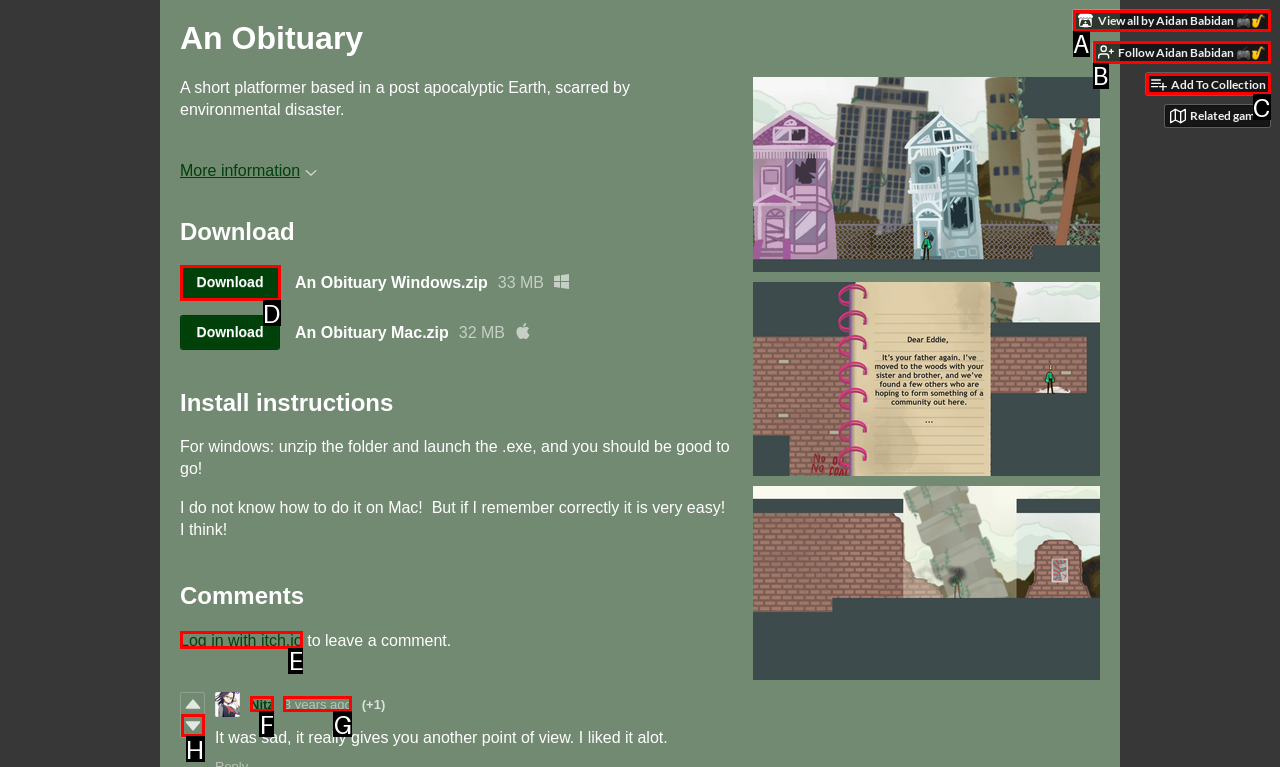Tell me which one HTML element I should click to complete the following task: Download the game for Windows Answer with the option's letter from the given choices directly.

D